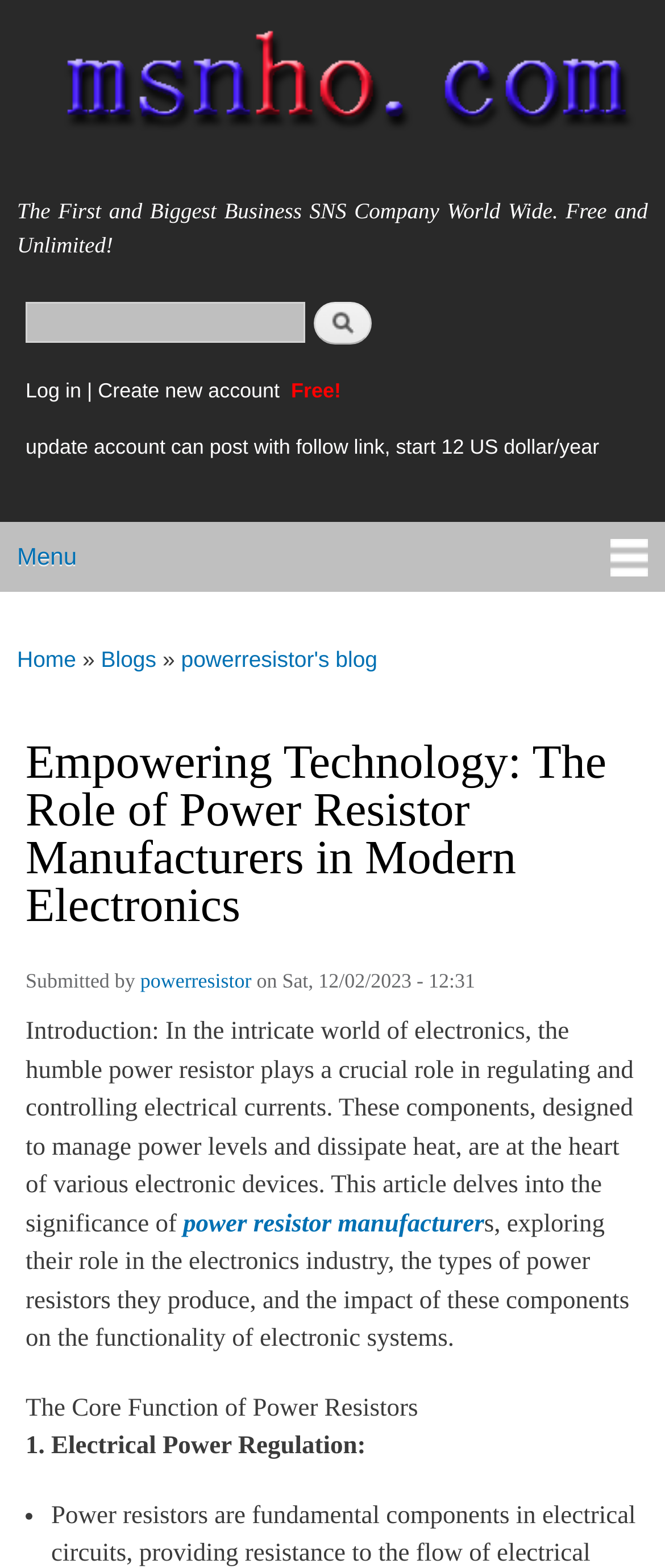What is the role of power resistors in electronics?
Utilize the information in the image to give a detailed answer to the question.

According to the webpage, power resistors play a crucial role in regulating and controlling electrical currents in electronic devices. This is mentioned in the introduction of the article, which explains the significance of power resistors in the electronics industry.